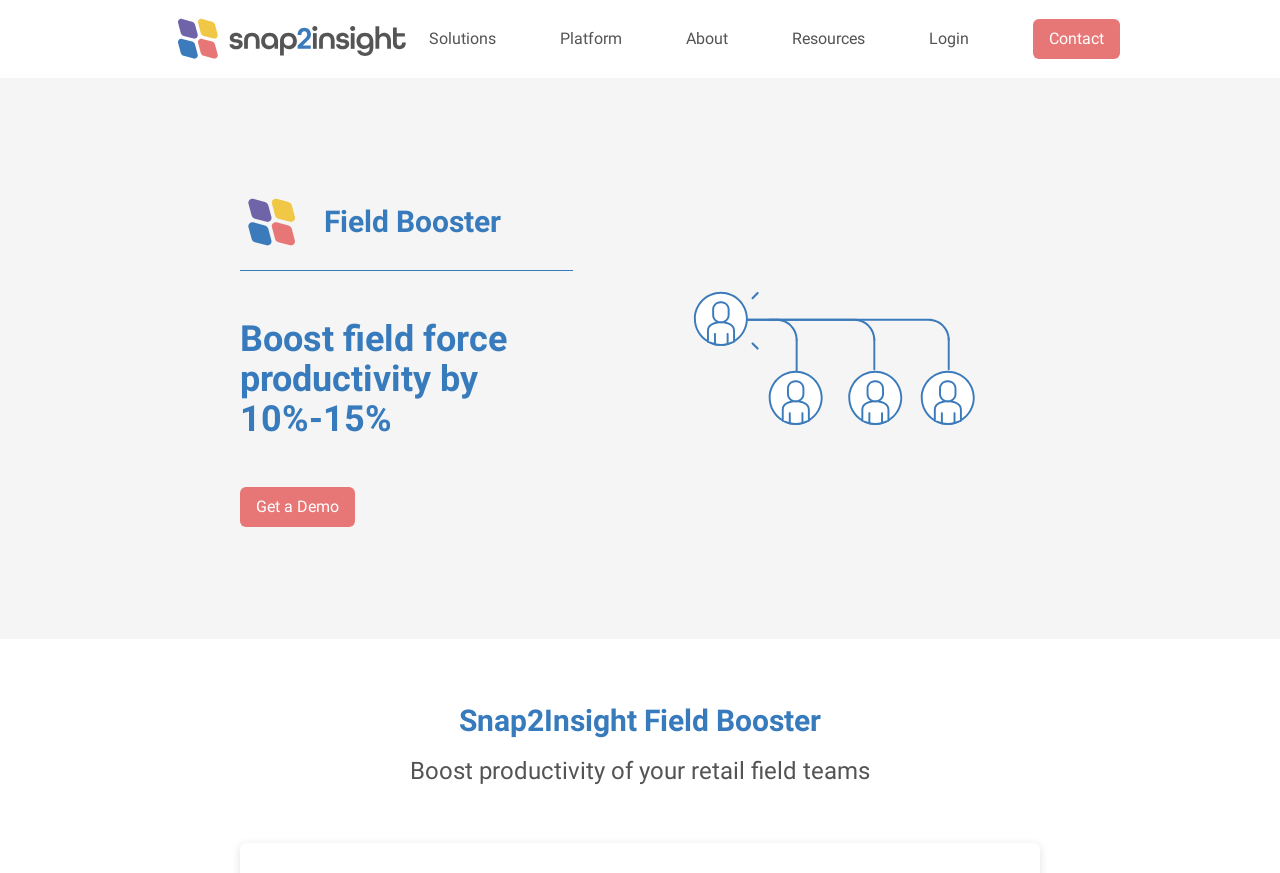Determine the bounding box for the UI element described here: "Get a Demo".

[0.188, 0.558, 0.277, 0.604]